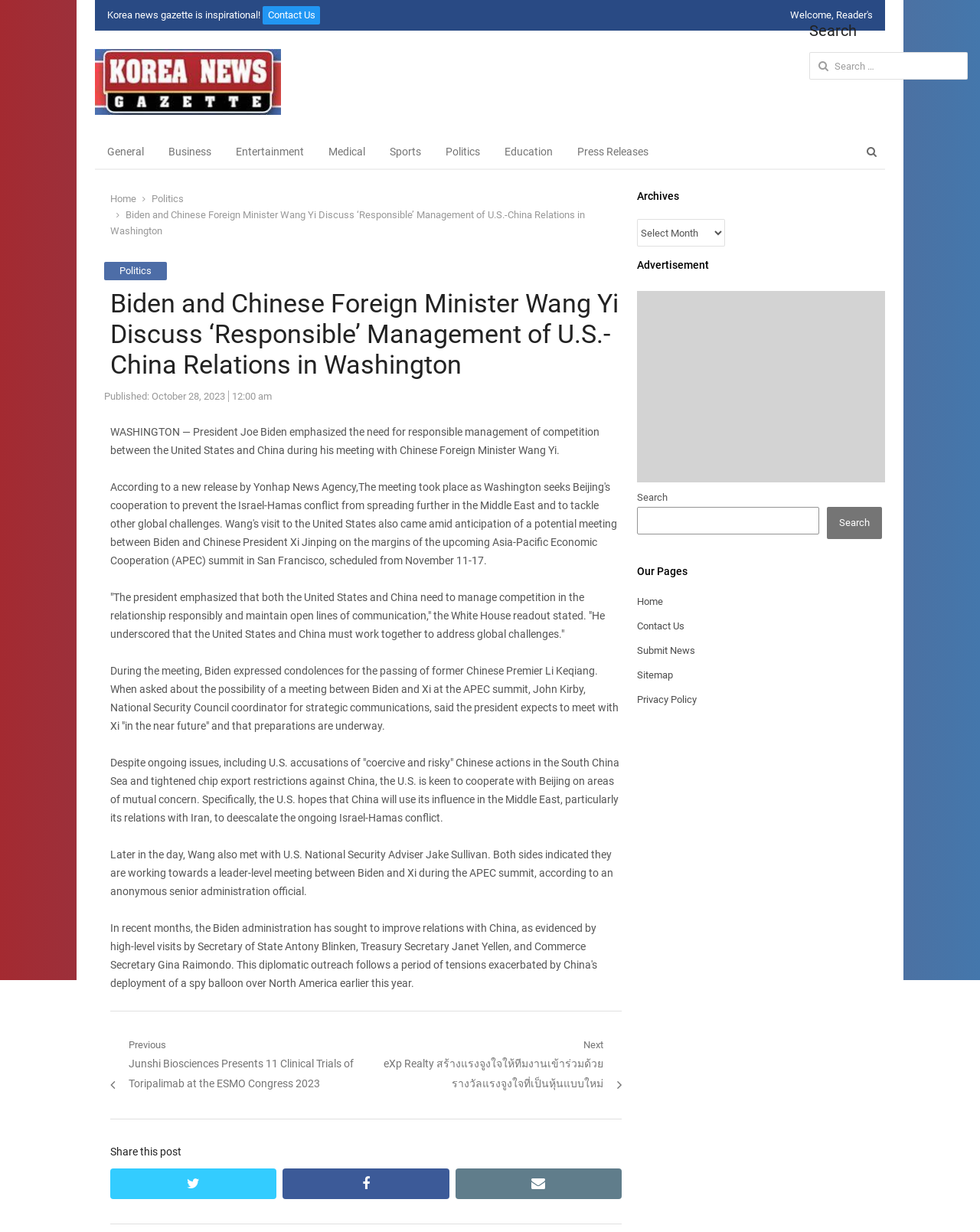Identify the text that serves as the heading for the webpage and generate it.

Biden and Chinese Foreign Minister Wang Yi Discuss ‘Responsible’ Management of U.S.-China Relations in Washington